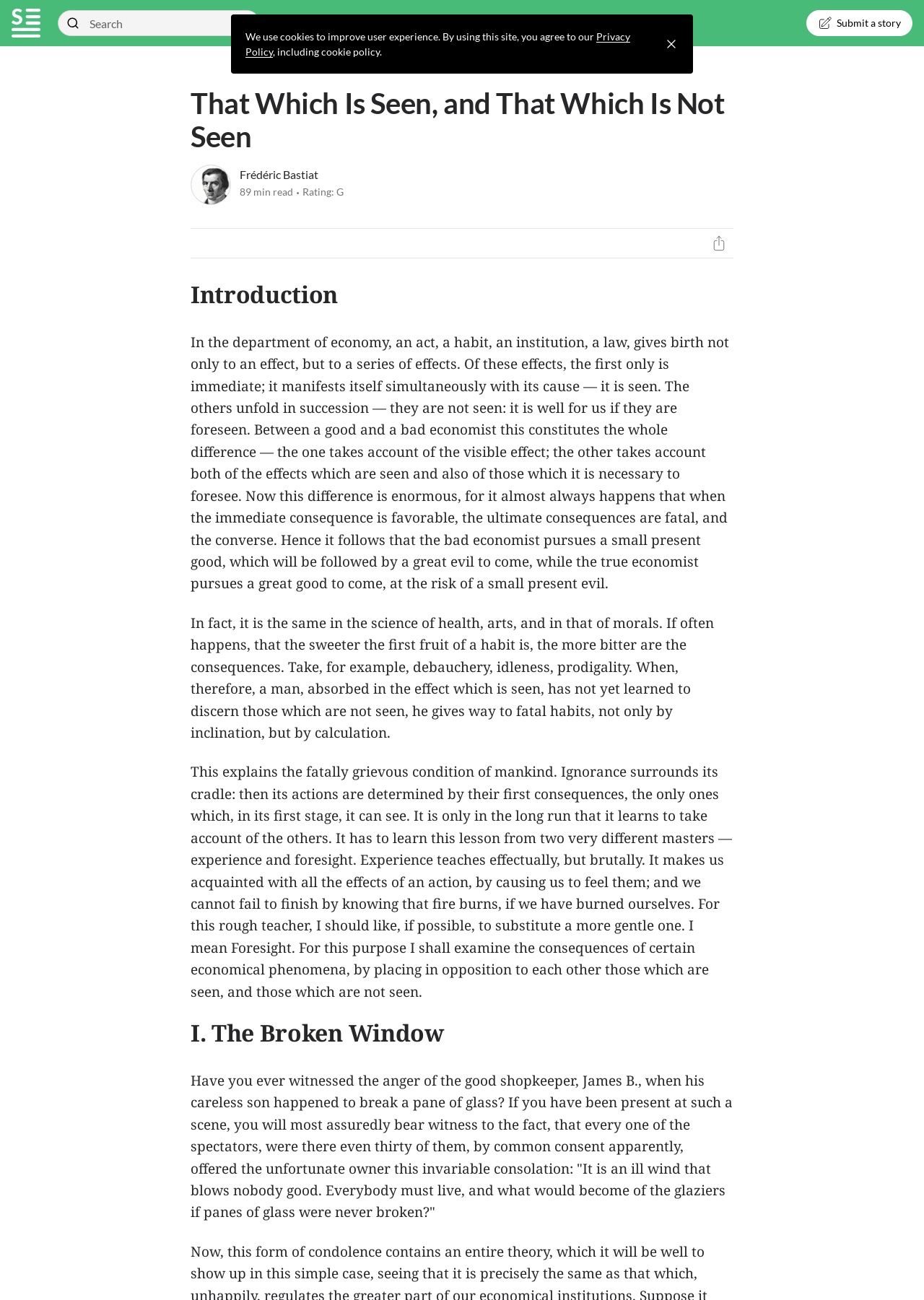Determine the bounding box coordinates for the HTML element mentioned in the following description: "89 min read". The coordinates should be a list of four floats ranging from 0 to 1, represented as [left, top, right, bottom].

[0.259, 0.143, 0.317, 0.152]